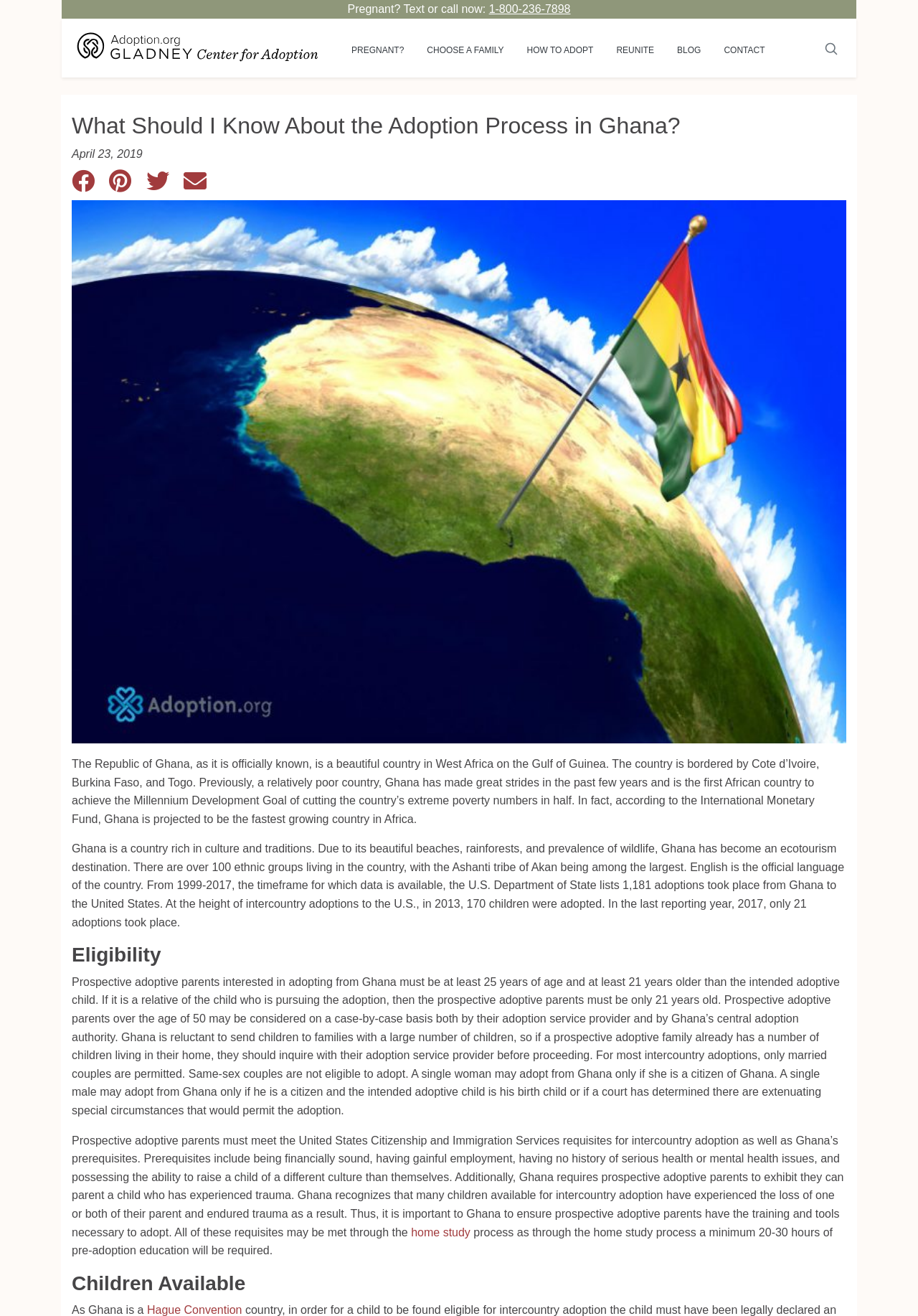What is the minimum age for prospective adoptive parents?
Refer to the image and provide a one-word or short phrase answer.

25 years